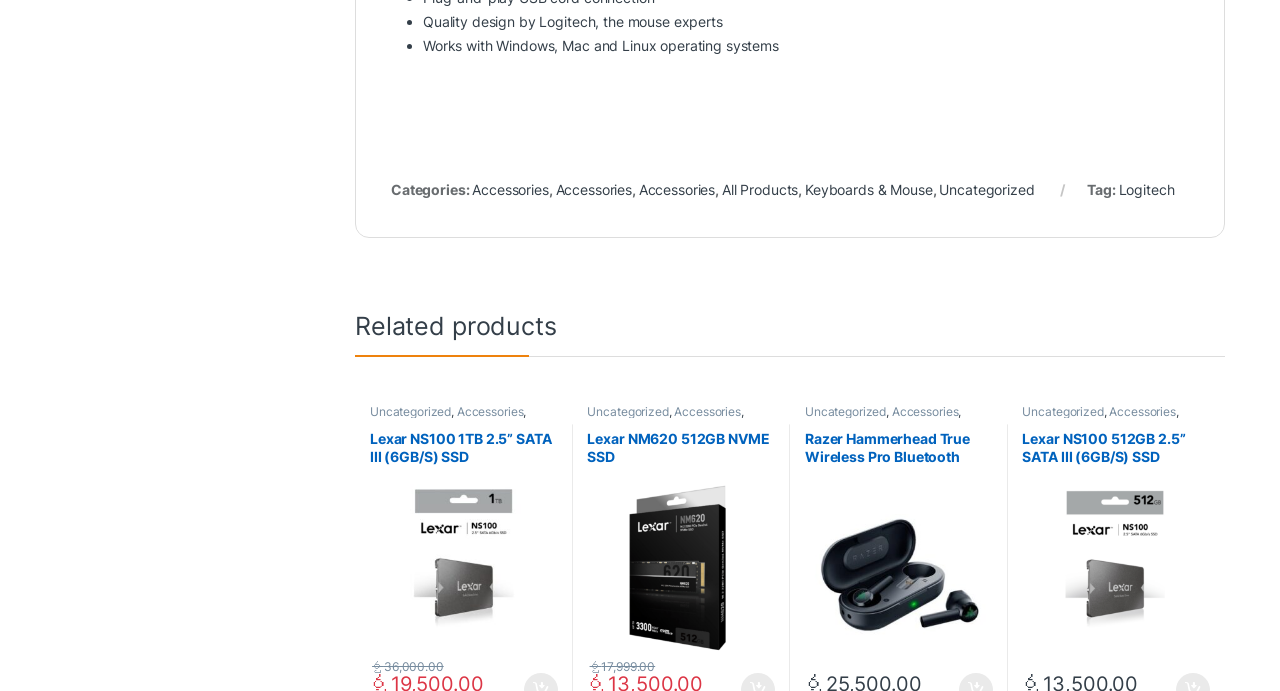Locate the bounding box of the UI element with the following description: "Lexar NM620 512GB NVME SSD".

[0.459, 0.623, 0.605, 0.958]